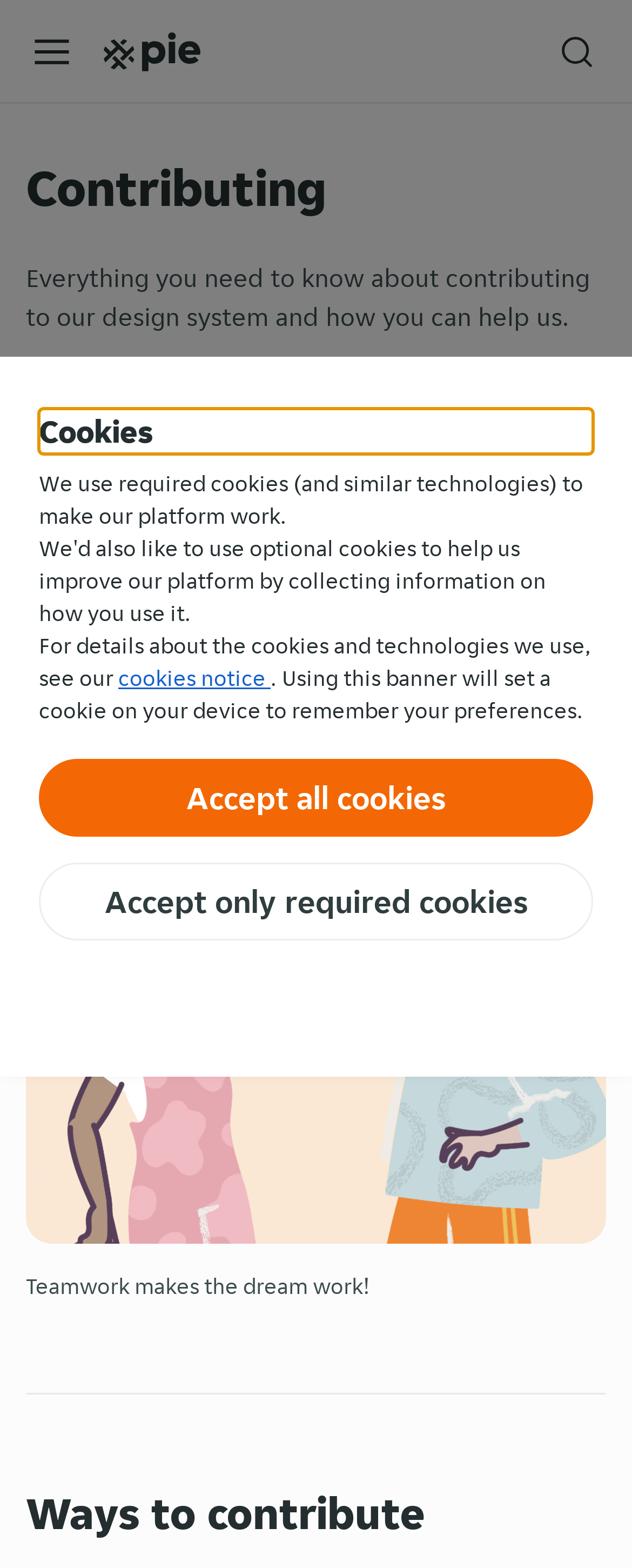Elaborate on the information and visuals displayed on the webpage.

The webpage is about the PIE Design System, specifically the contributing section. At the top left, there is a link to go to the PIE home page, accompanied by an image. On the top right, there is a search button with an image inside. 

Below the search button, there is a heading that reads "Contributing" and a paragraph of text that explains the purpose of the contributing section. 

Further down, there is a heading "Introduction" followed by a figure with a caption that reads "Teamwork makes the dream work!". 

Below the figure, there is a horizontal separator, and then a heading "Ways to contribute". 

At the bottom of the page, there is a cookies dialog box that is not currently active. When activated, it displays a heading "Cookies" and several paragraphs of text explaining the use of cookies on the platform. There are also two buttons to accept cookies and a link to the cookies notice.